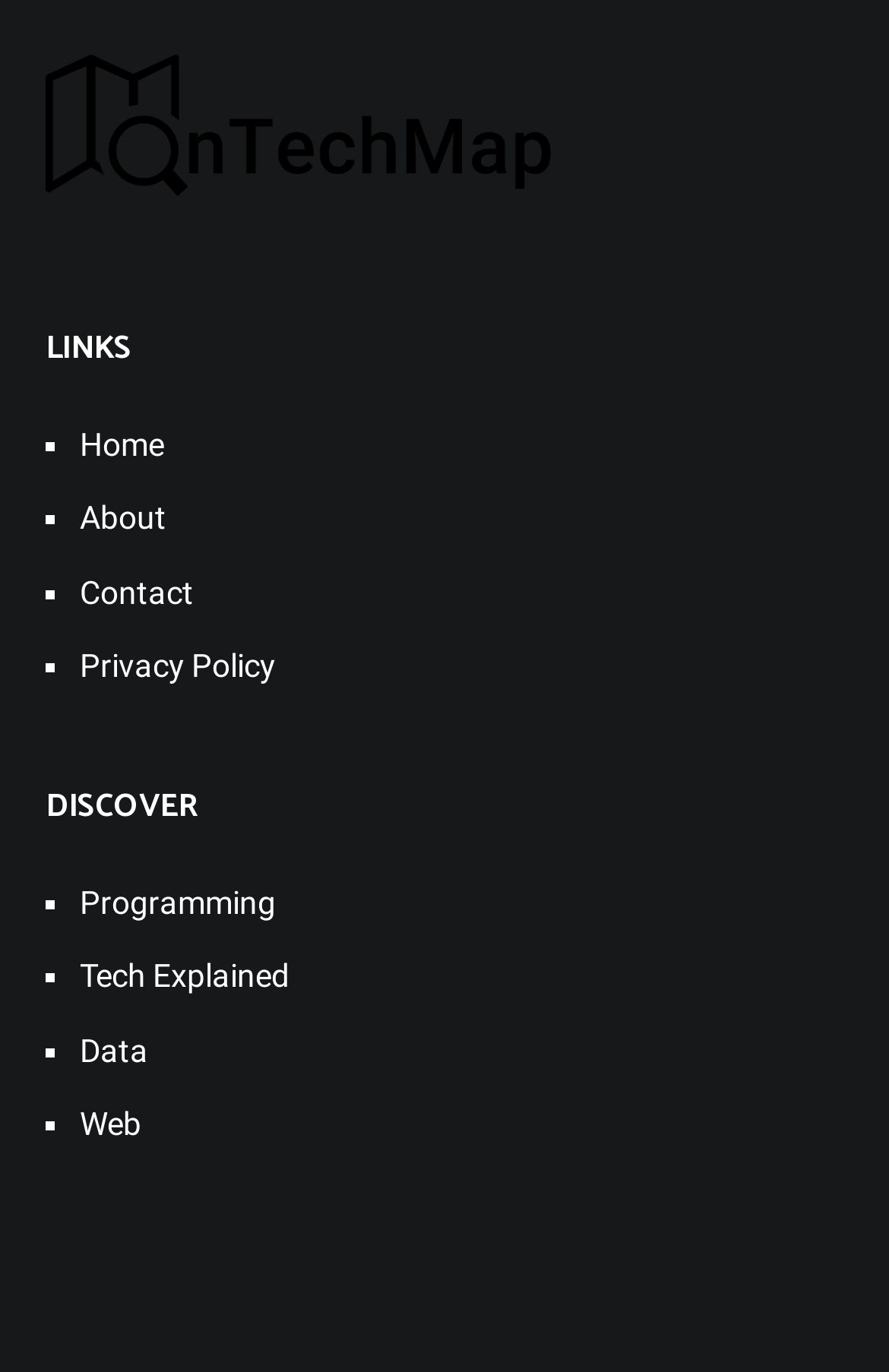How many headings are there on the webpage?
Look at the webpage screenshot and answer the question with a detailed explanation.

I looked at the webpage and found that there are two headings, which are 'LINKS' and 'DISCOVER', indicating different sections of the webpage.